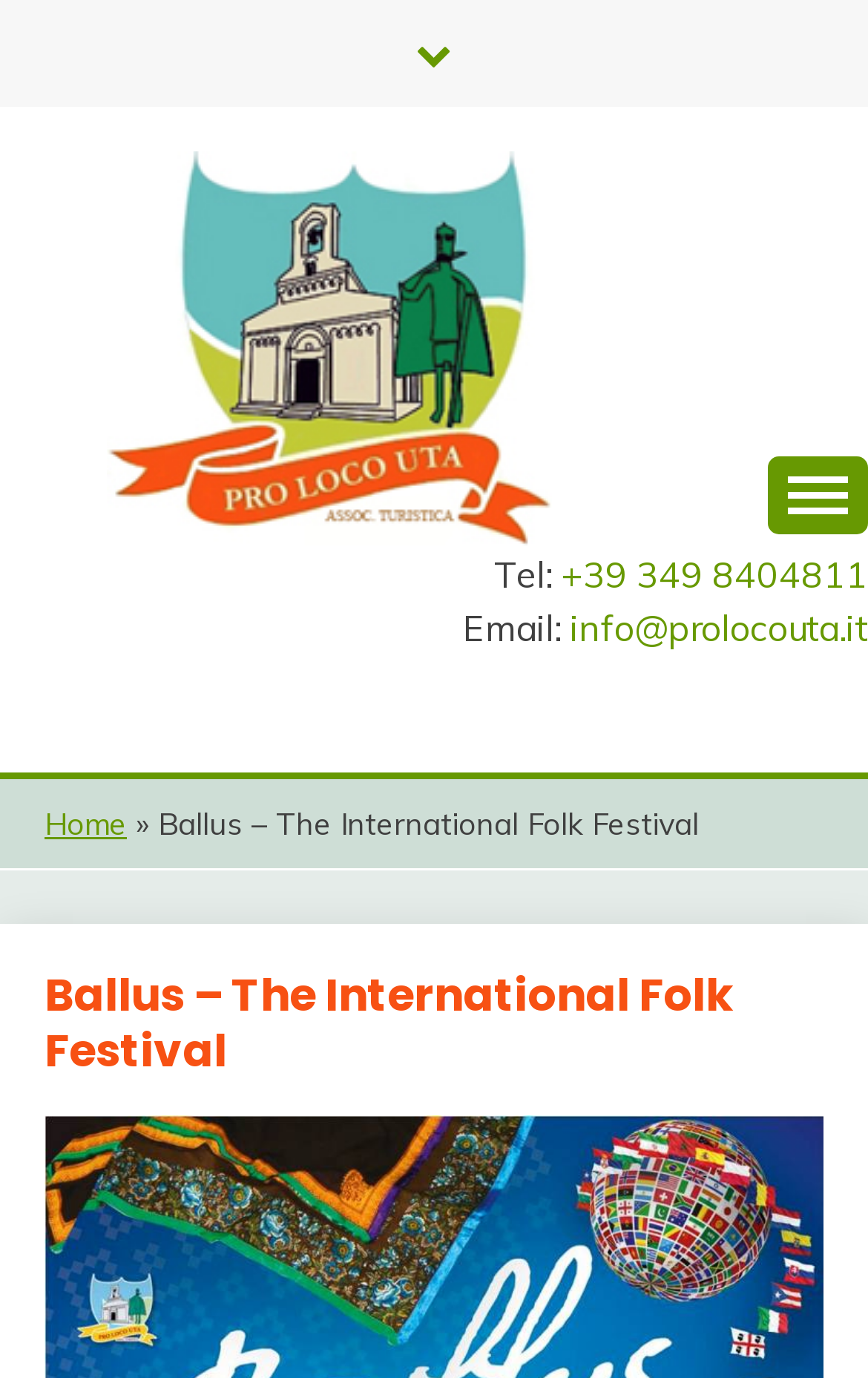Locate the bounding box of the UI element defined by this description: "parent_node: PRO LOCO UTA". The coordinates should be given as four float numbers between 0 and 1, formatted as [left, top, right, bottom].

[0.885, 0.331, 1.0, 0.388]